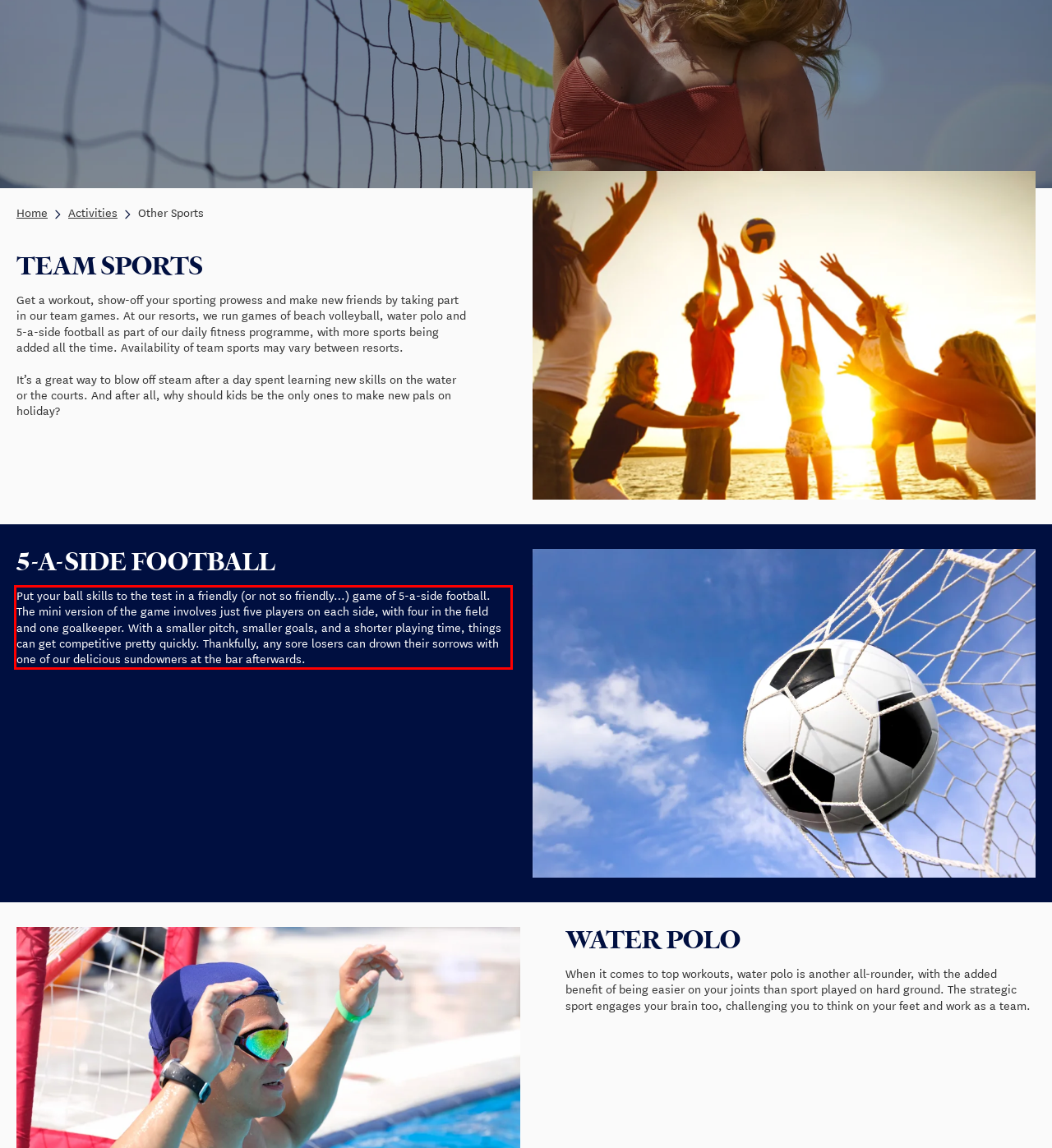Given a screenshot of a webpage with a red bounding box, please identify and retrieve the text inside the red rectangle.

Put your ball skills to the test in a friendly (or not so friendly…) game of 5-a-side football. The mini version of the game involves just five players on each side, with four in the field and one goalkeeper. With a smaller pitch, smaller goals, and a shorter playing time, things can get competitive pretty quickly. Thankfully, any sore losers can drown their sorrows with one of our delicious sundowners at the bar afterwards.